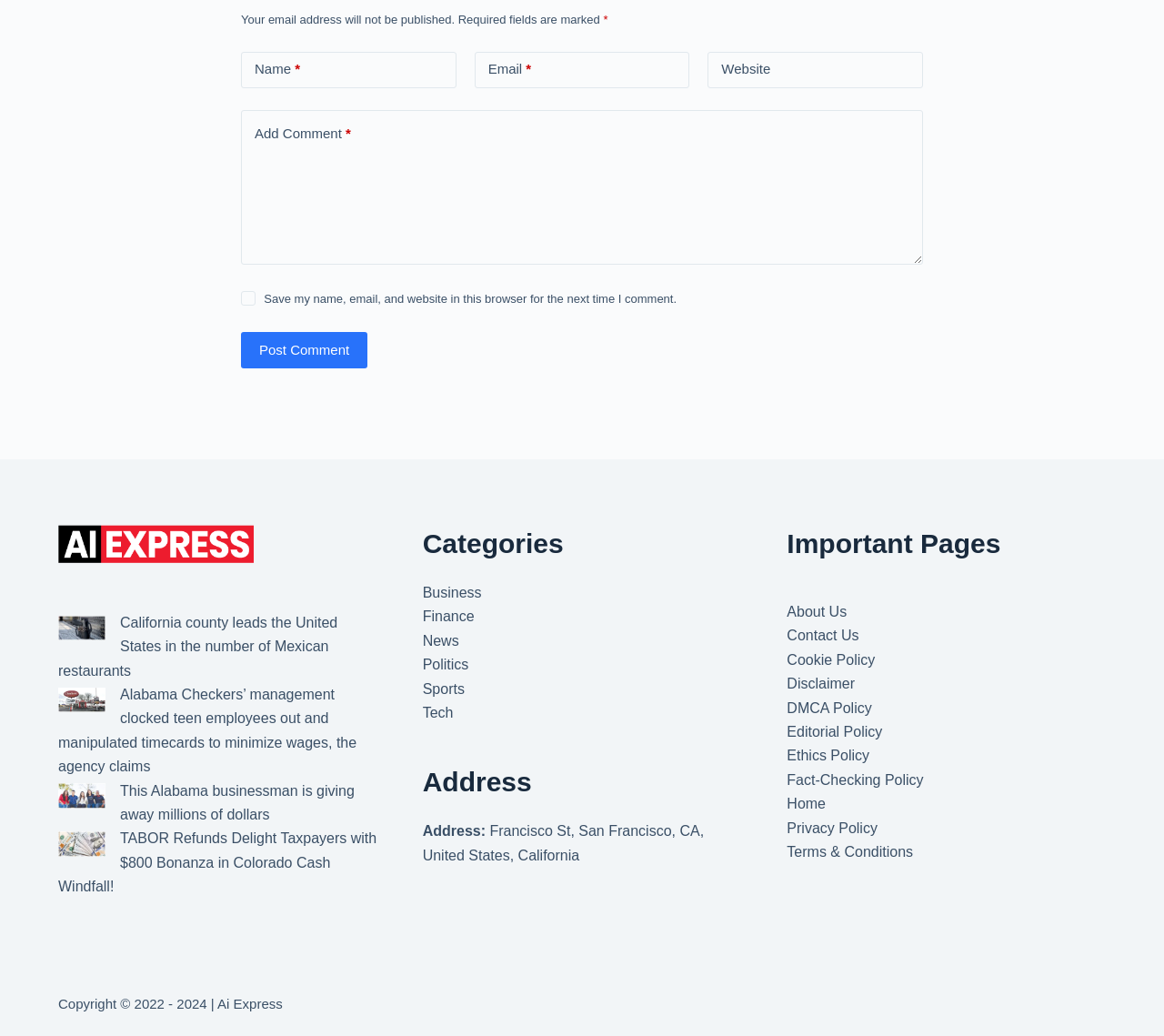What is the purpose of the checkbox?
Using the details from the image, give an elaborate explanation to answer the question.

The checkbox is located below the 'Add Comment' textbox and is labeled 'Save my name, email, and website in this browser for the next time I comment.' This suggests that its purpose is to save the user's comment information for future use.